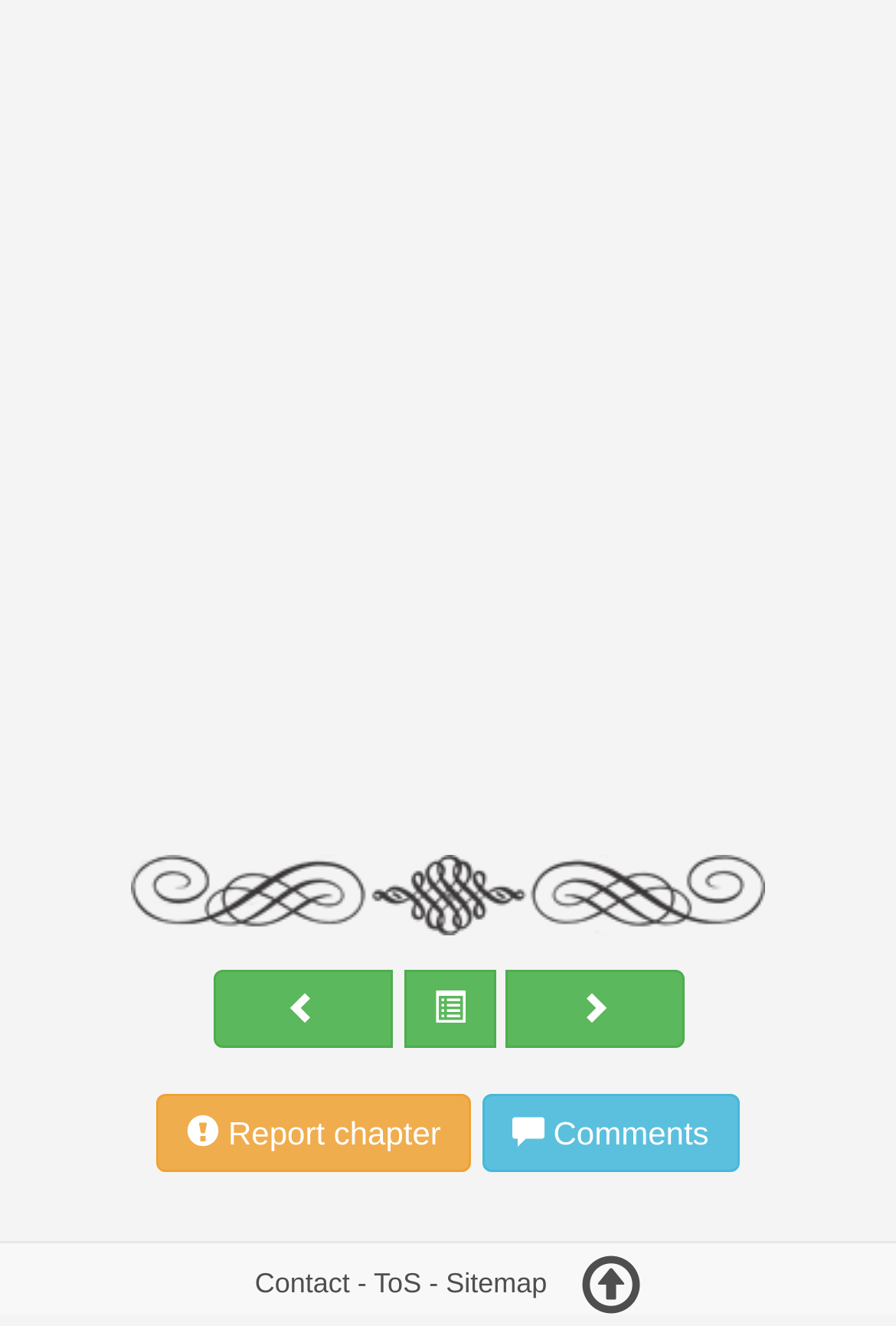Locate and provide the bounding box coordinates for the HTML element that matches this description: "Prev Chapter".

[0.237, 0.731, 0.437, 0.79]